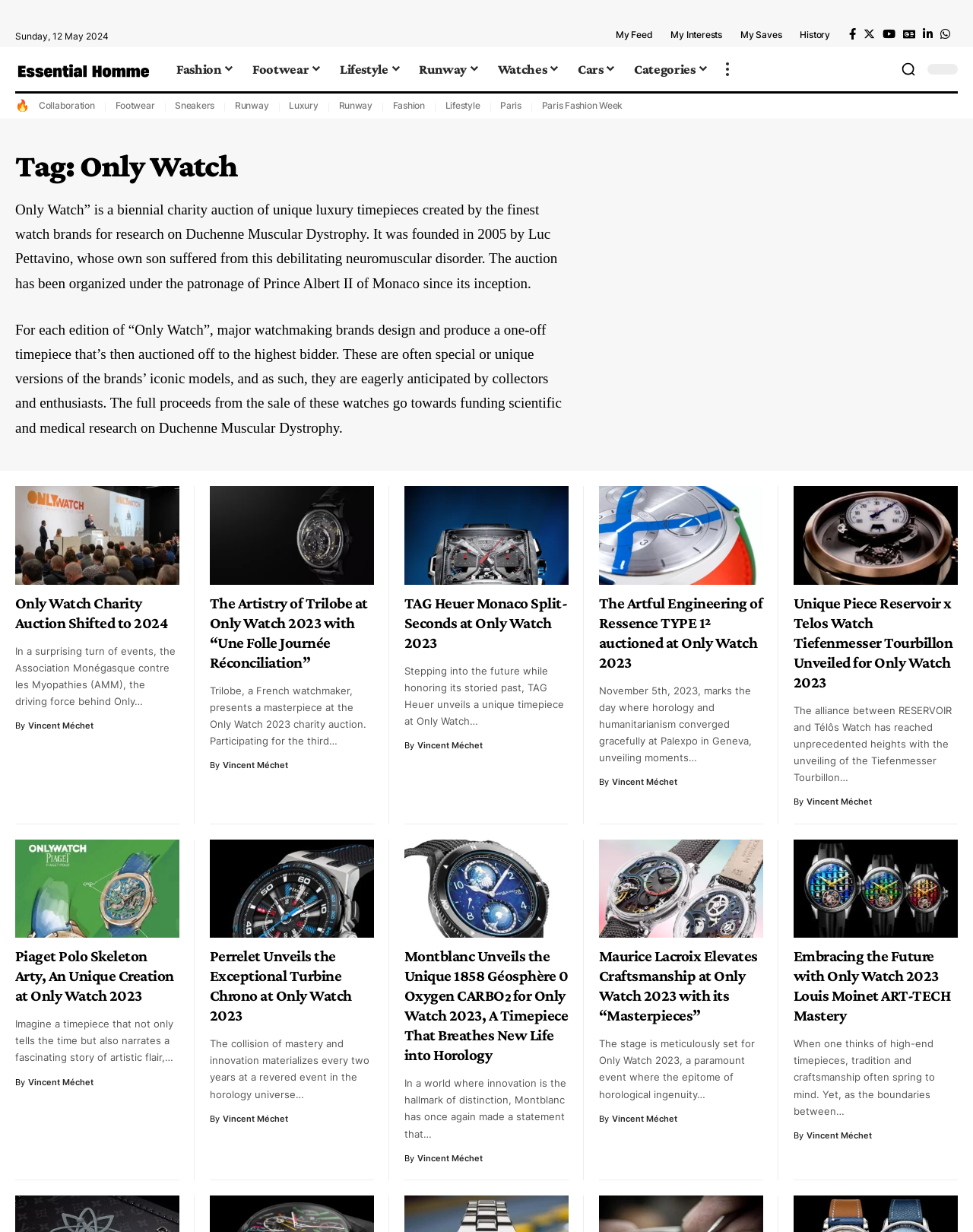Find the bounding box of the element with the following description: "Lifestyle". The coordinates must be four float numbers between 0 and 1, formatted as [left, top, right, bottom].

[0.458, 0.081, 0.493, 0.091]